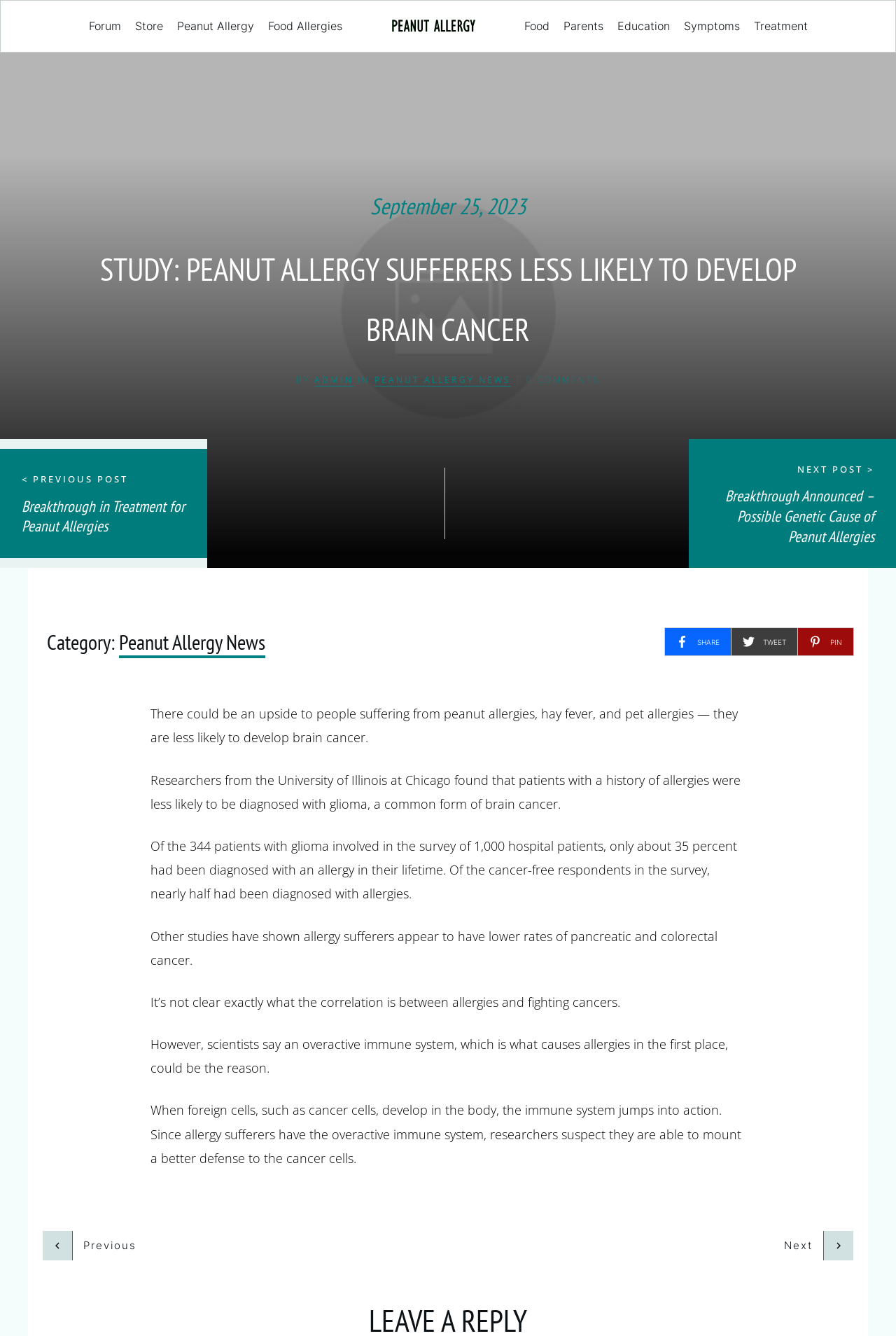Find the bounding box coordinates for the element that must be clicked to complete the instruction: "Share the article on social media". The coordinates should be four float numbers between 0 and 1, indicated as [left, top, right, bottom].

[0.754, 0.476, 0.803, 0.485]